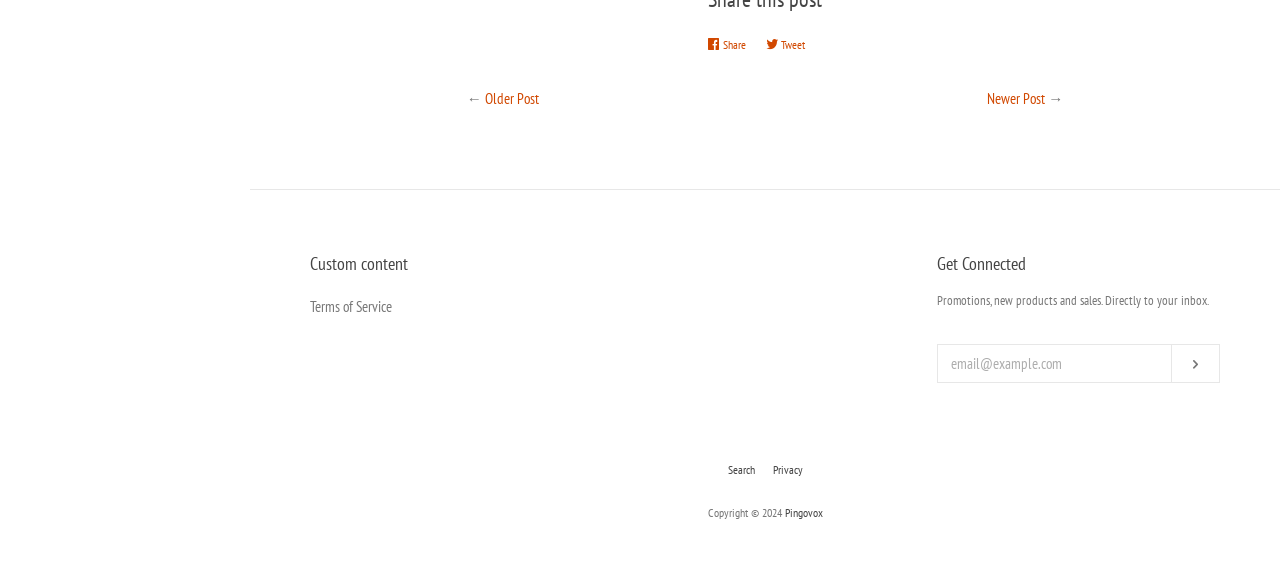Provide the bounding box coordinates of the area you need to click to execute the following instruction: "Search".

[0.568, 0.787, 0.589, 0.813]